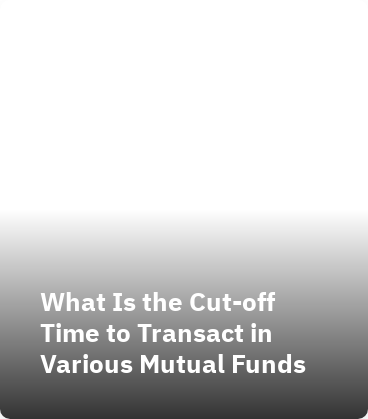Provide a comprehensive description of the image.

The image features a bold title that reads, "What Is the Cut-off Time to Transact in Various Mutual Funds." This heading serves as a key focal point, indicating that the content is likely informative, aimed at educating readers about specific timelines for transactions within mutual funds. The design is sleek and professional, complemented by a gradual gradient background that shifts from dark to light, enhancing the visual appeal. This suggests a focus on financial literacy and timely information essential for investors navigating mutual fund options.